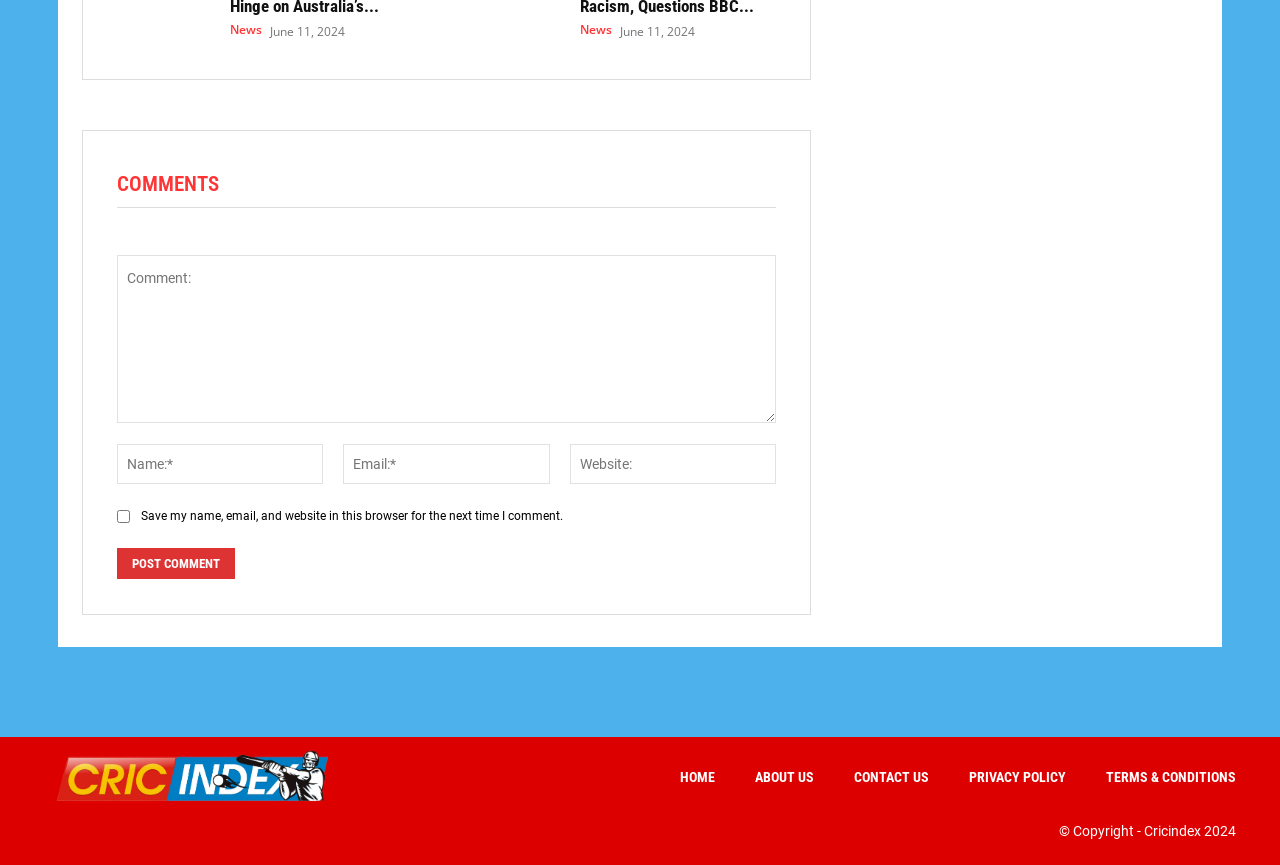Pinpoint the bounding box coordinates of the clickable area needed to execute the instruction: "Go to the HOME page". The coordinates should be specified as four float numbers between 0 and 1, i.e., [left, top, right, bottom].

[0.531, 0.852, 0.559, 0.945]